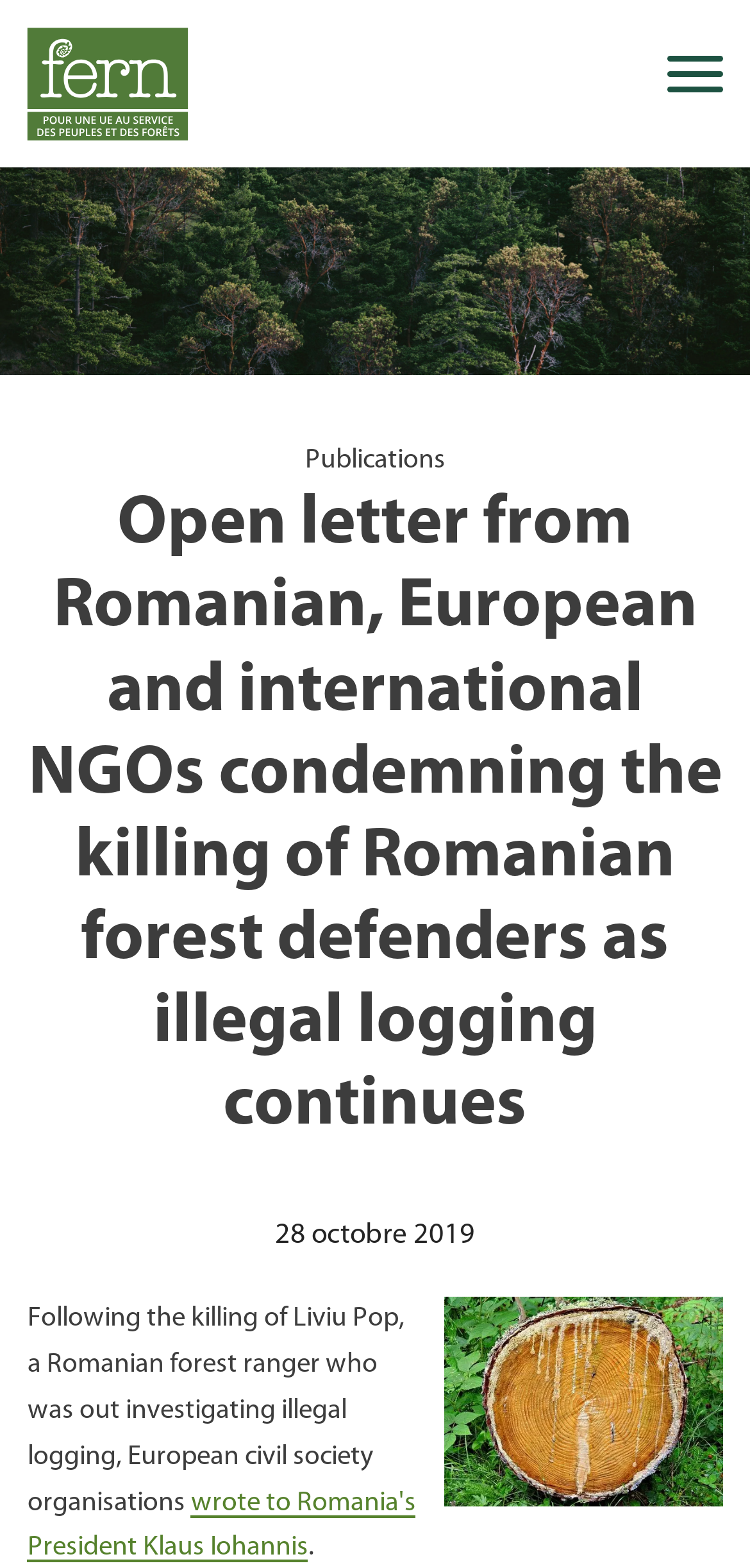Determine the bounding box coordinates of the element's region needed to click to follow the instruction: "Search for keywords". Provide these coordinates as four float numbers between 0 and 1, formatted as [left, top, right, bottom].

[0.852, 0.171, 0.963, 0.215]